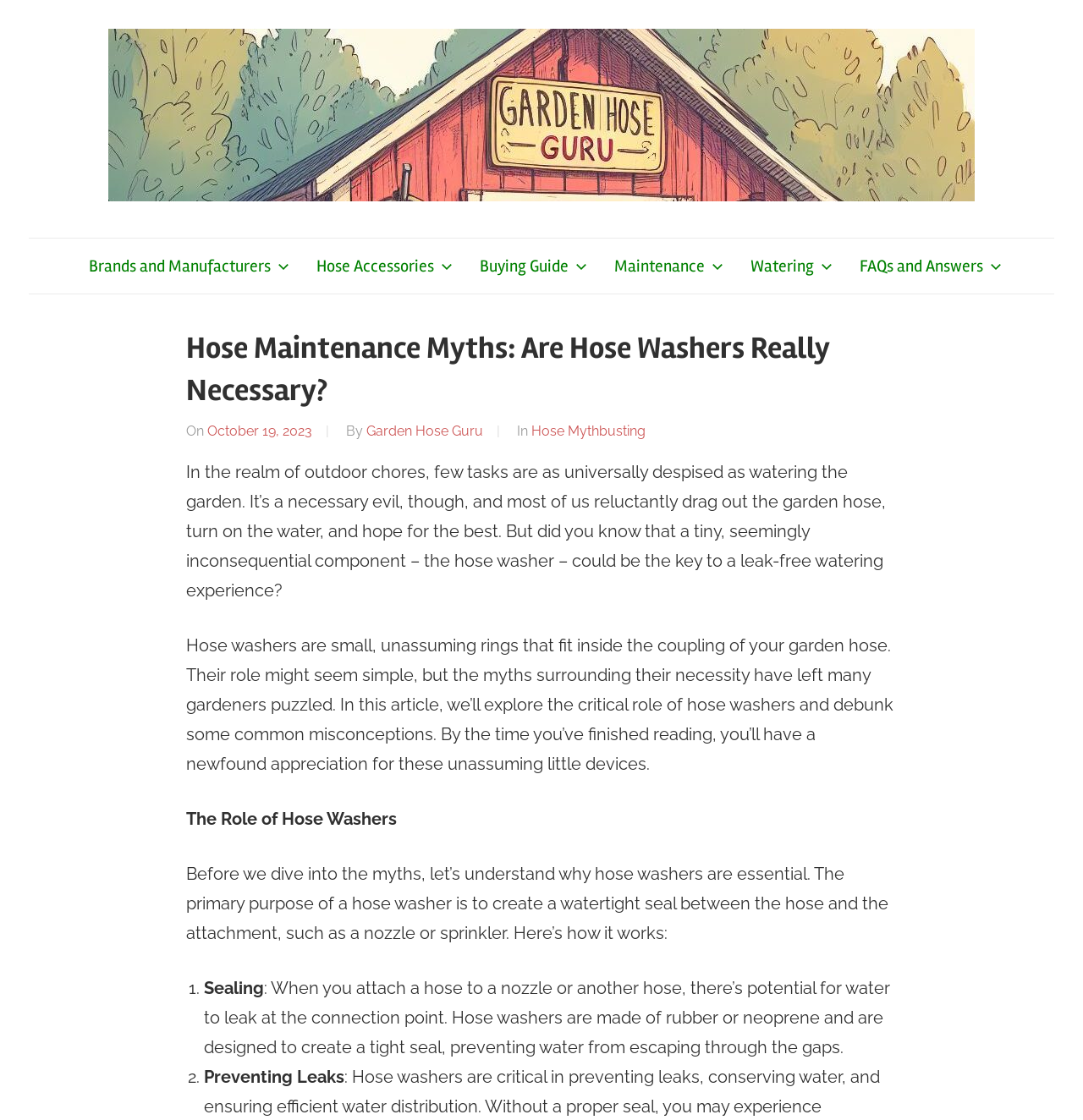How many functions of hose washers are mentioned in the article?
Look at the screenshot and give a one-word or phrase answer.

Two